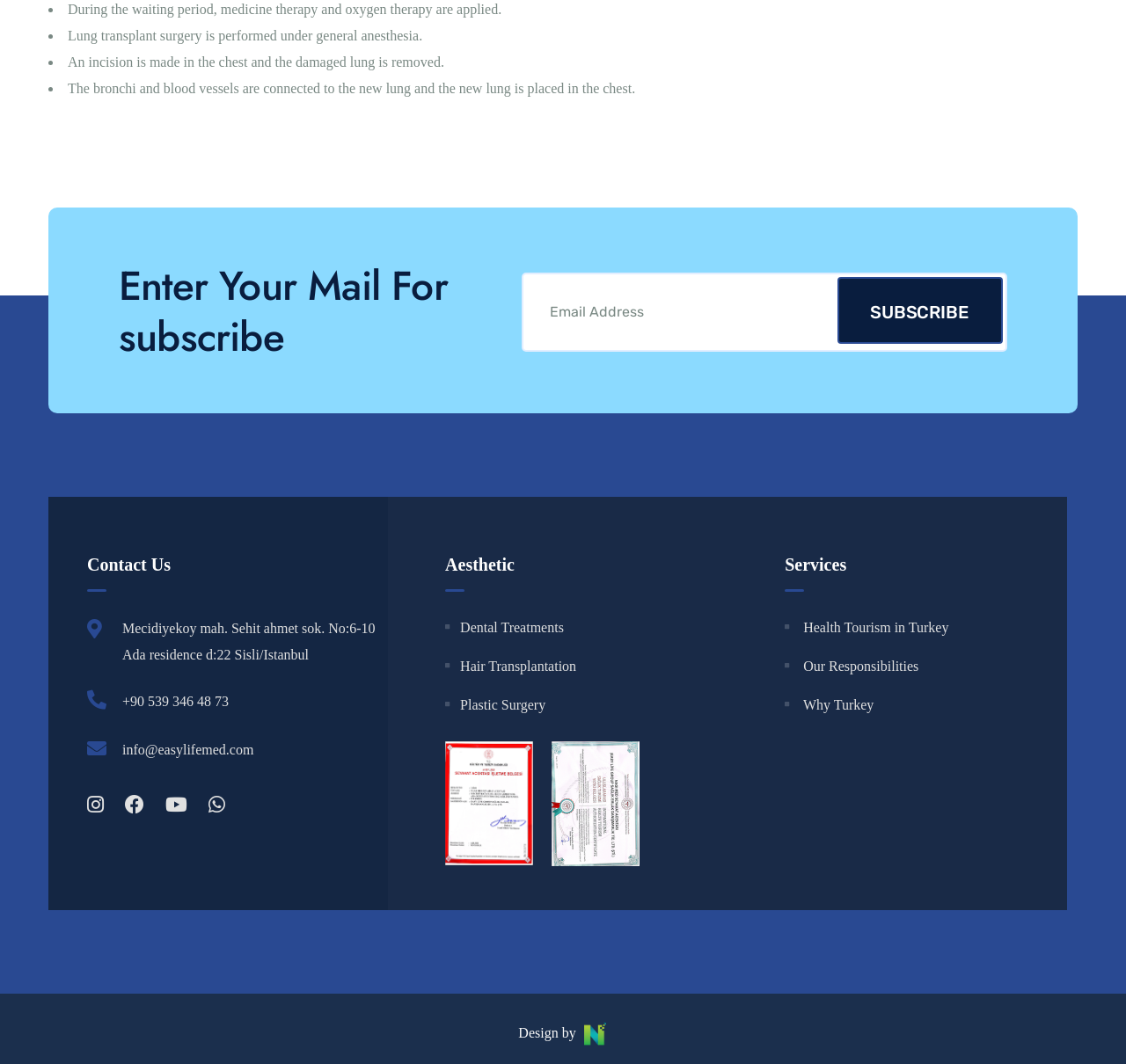Identify the bounding box of the UI element described as follows: "parent_node: Design by". Provide the coordinates as four float numbers in the range of 0 to 1 [left, top, right, bottom].

[0.516, 0.958, 0.54, 0.984]